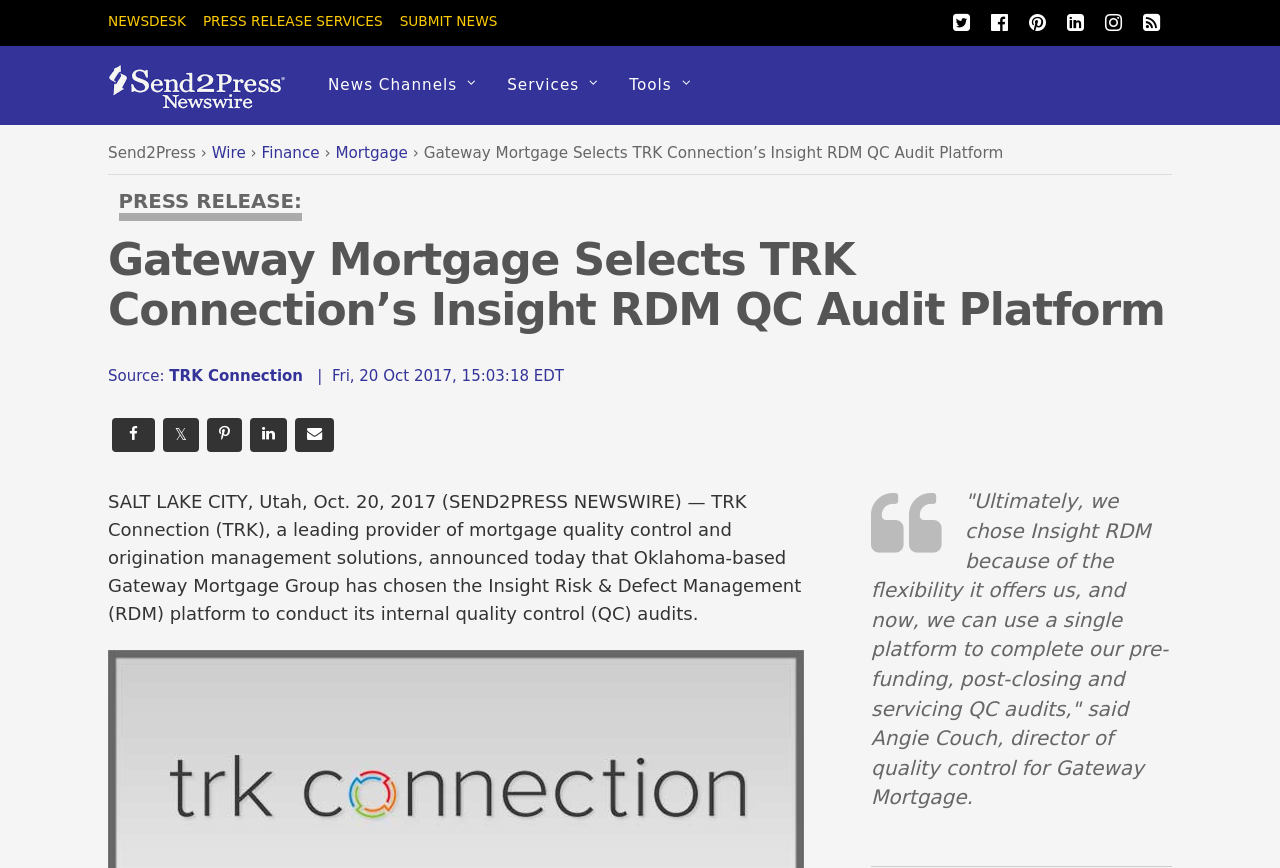Give a concise answer using only one word or phrase for this question:
What is the name of the company that selected TRK Connection's Insight RDM QC Audit Platform?

Gateway Mortgage